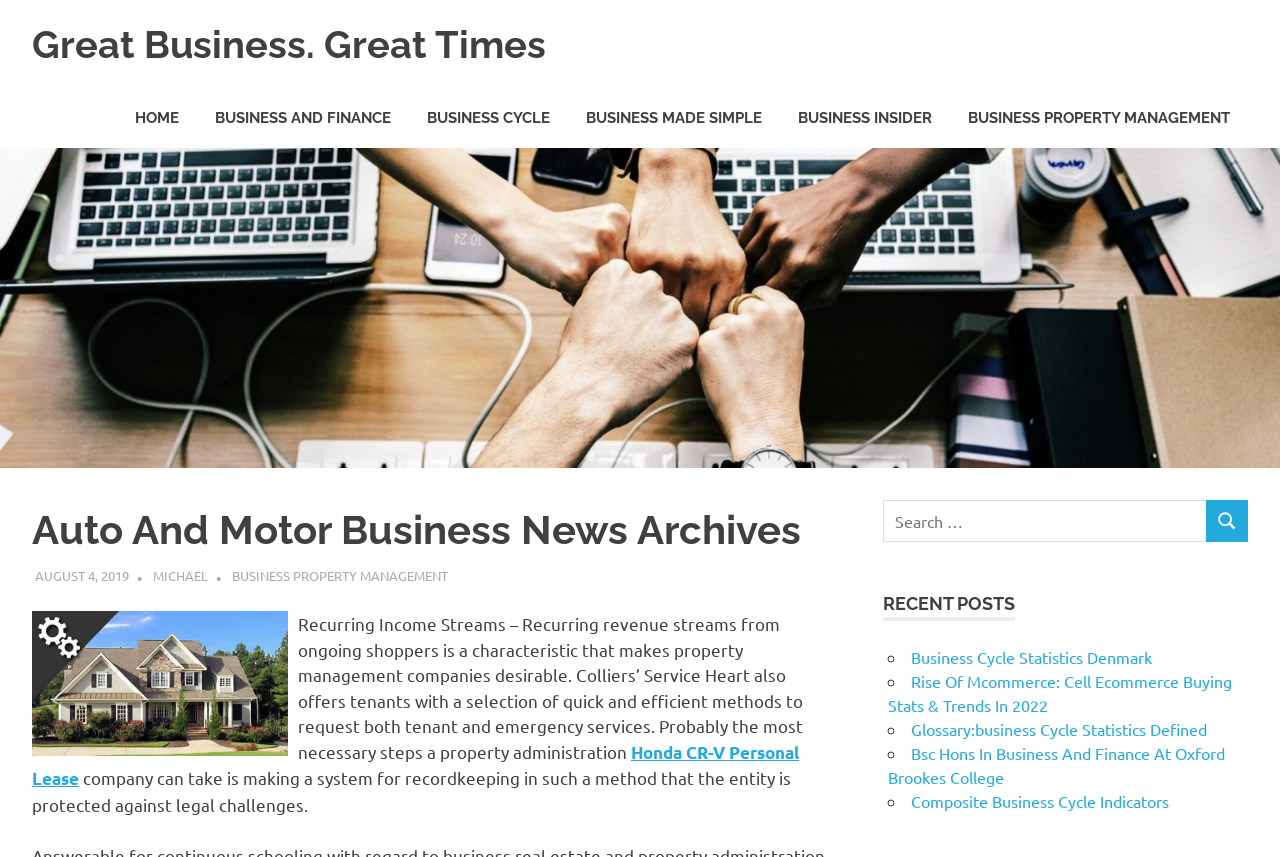Identify the bounding box coordinates for the element you need to click to achieve the following task: "Click on the 'BUSINESS PROPERTY MANAGEMENT' link". The coordinates must be four float values ranging from 0 to 1, formatted as [left, top, right, bottom].

[0.181, 0.662, 0.35, 0.681]